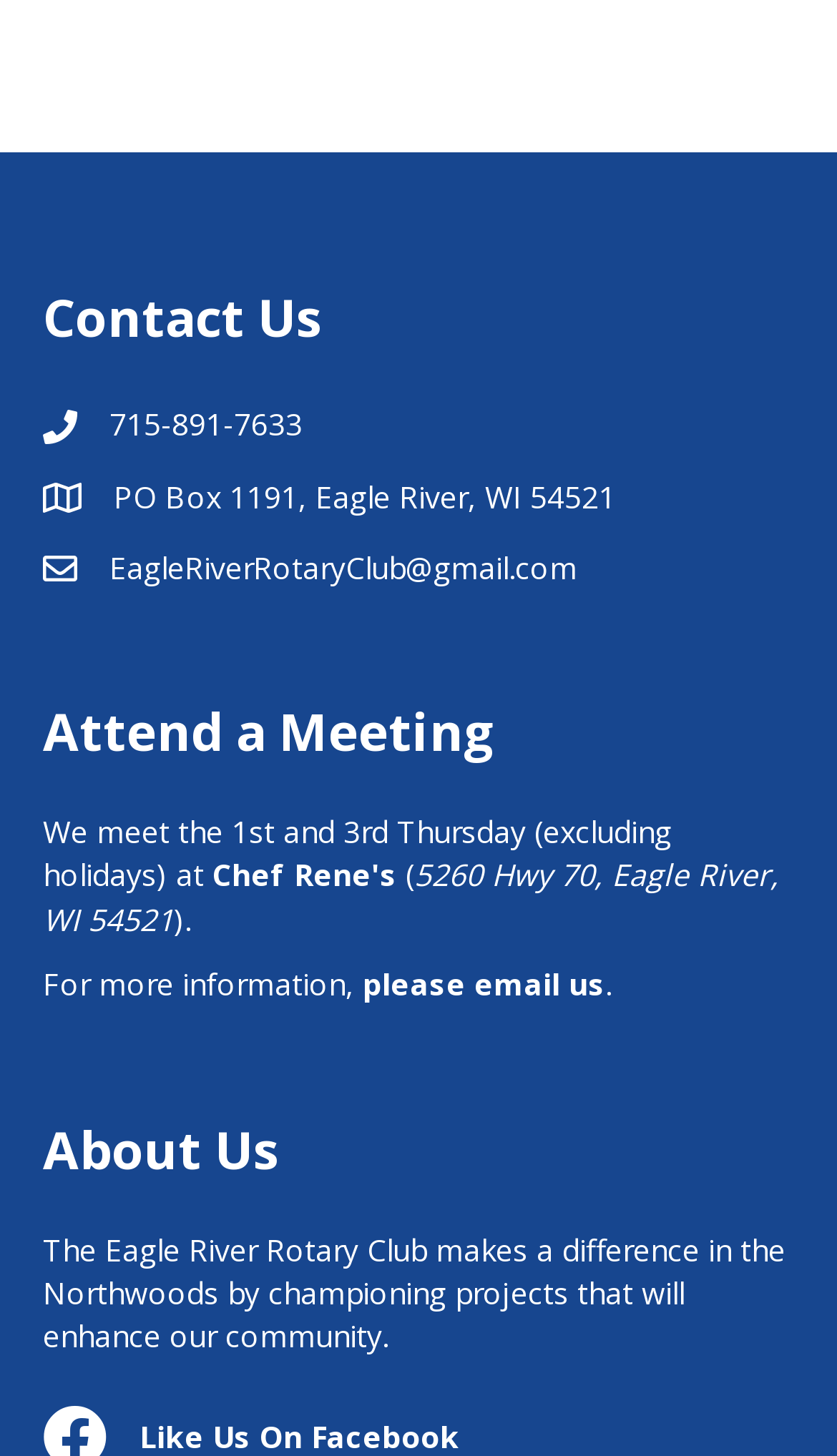What is the purpose of the Eagle River Rotary Club?
Based on the screenshot, respond with a single word or phrase.

To enhance the community